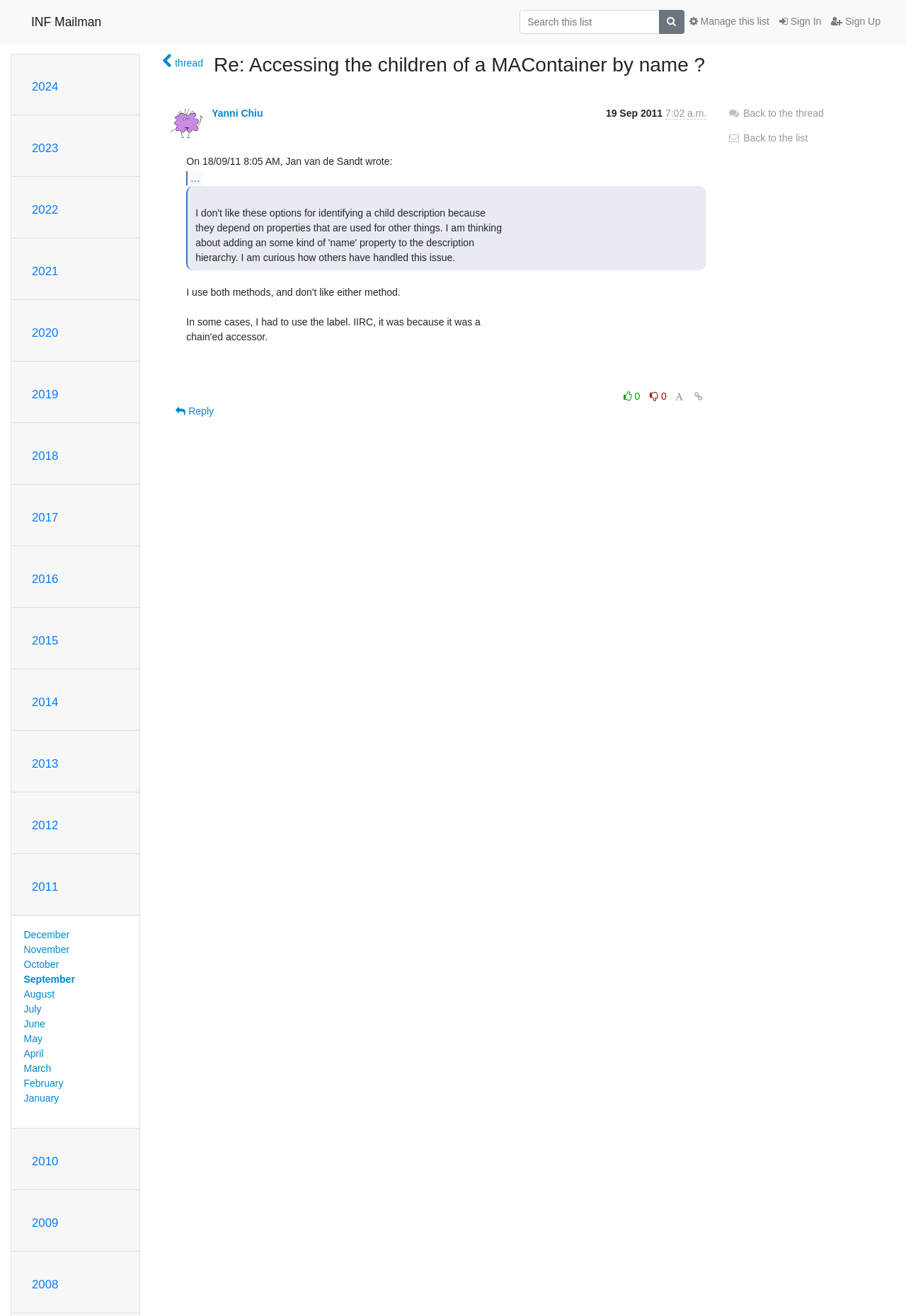What is the purpose of the search box?
Please provide a comprehensive answer based on the contents of the image.

The search box is located at the top right of the webpage, and it has a placeholder text 'Search this list', indicating that it is used to search for specific content within the list.